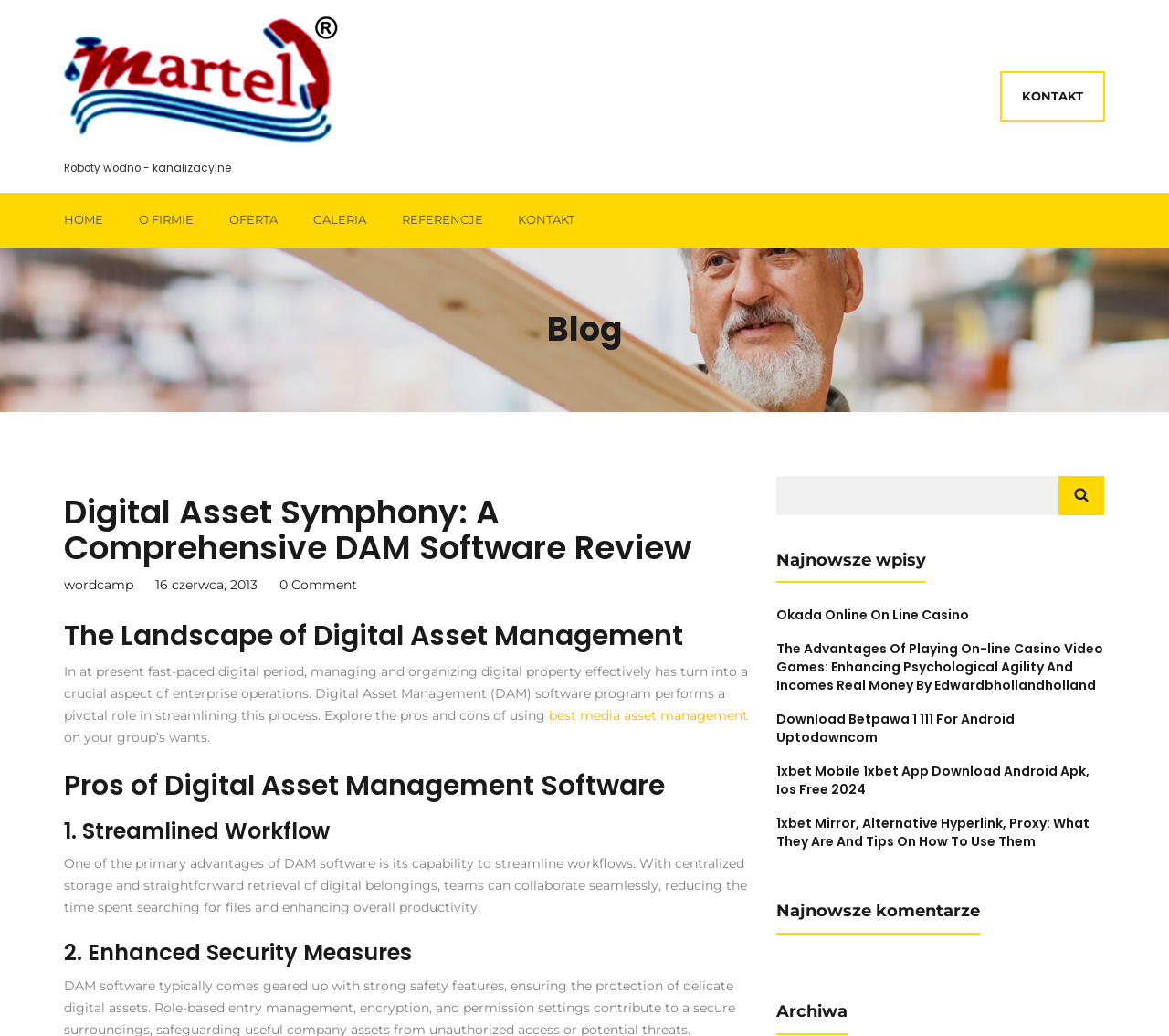Identify the bounding box for the UI element specified in this description: "0 Comment". The coordinates must be four float numbers between 0 and 1, formatted as [left, top, right, bottom].

[0.239, 0.555, 0.305, 0.573]